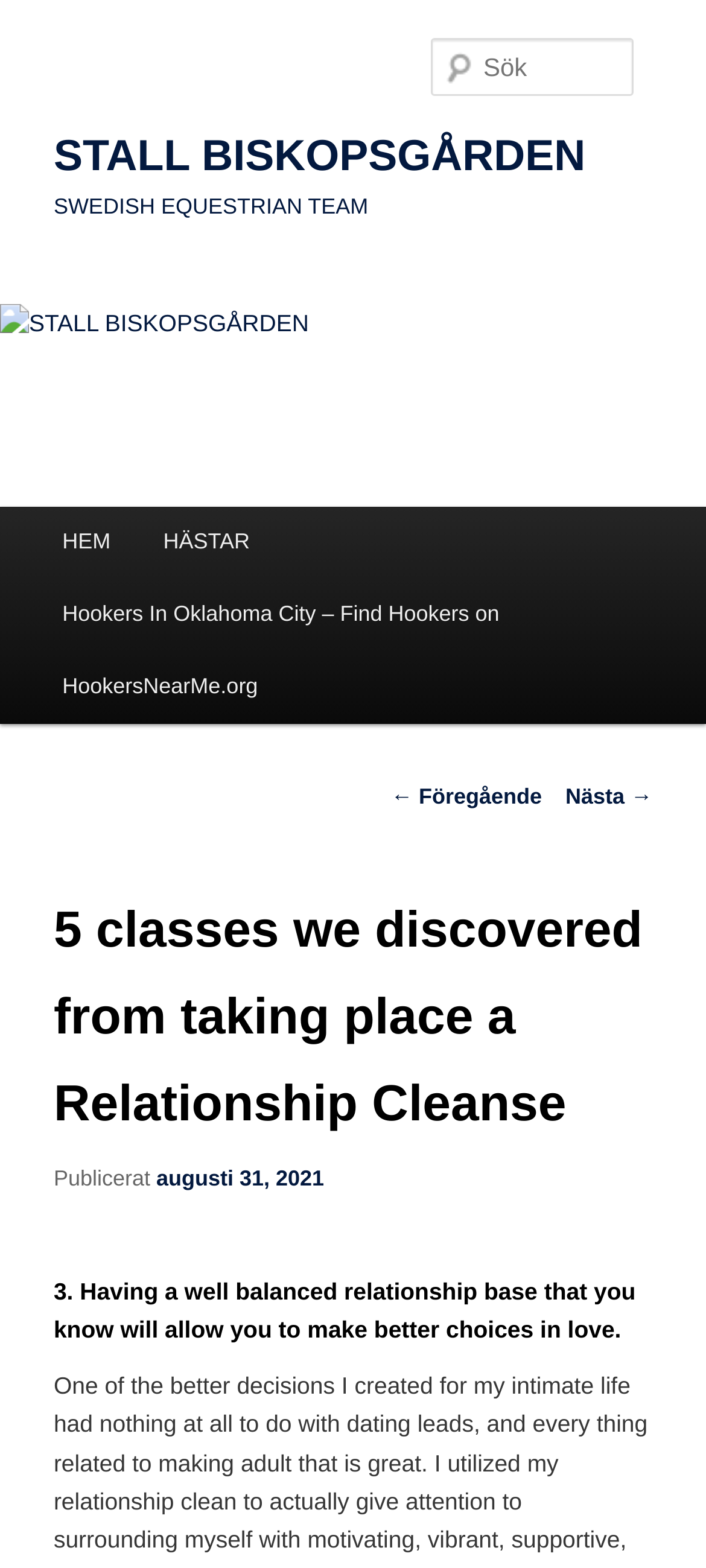What is the purpose of the textbox?
Based on the image content, provide your answer in one word or a short phrase.

Search